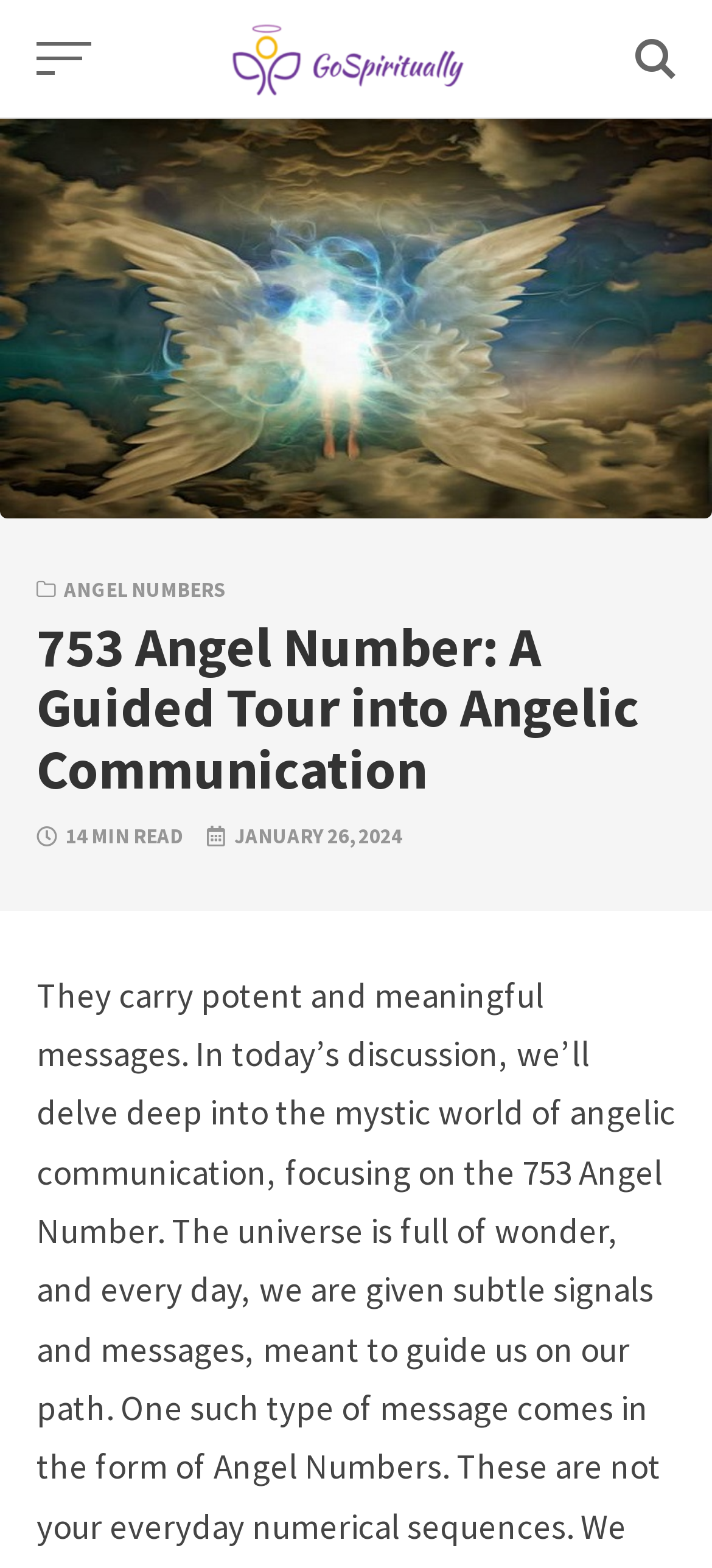Provide the bounding box coordinates for the UI element that is described as: "Angel Numbers".

[0.09, 0.368, 0.318, 0.385]